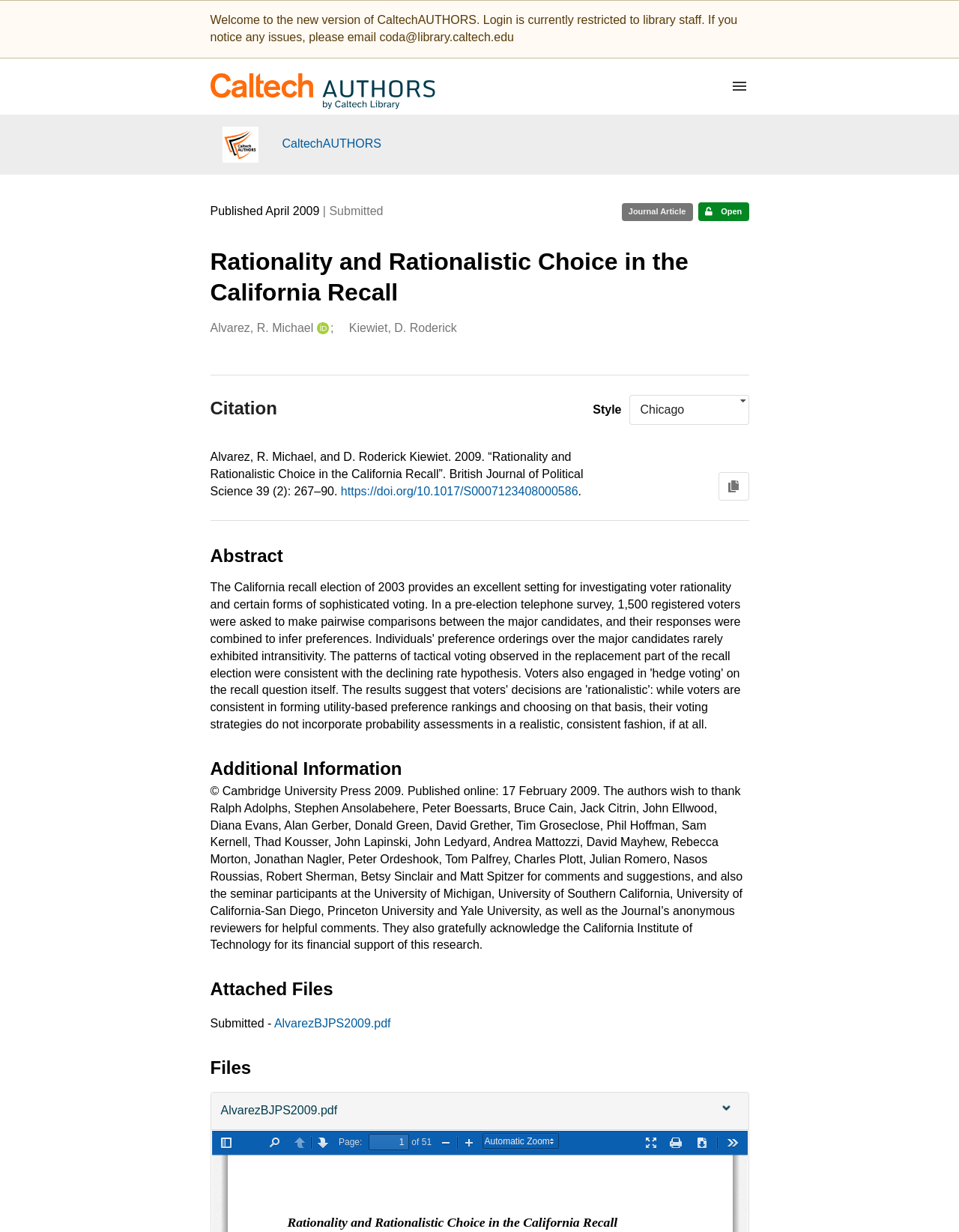Provide the bounding box coordinates of the HTML element this sentence describes: "aria-label="Menu"". The bounding box coordinates consist of four float numbers between 0 and 1, i.e., [left, top, right, bottom].

[0.745, 0.05, 0.796, 0.09]